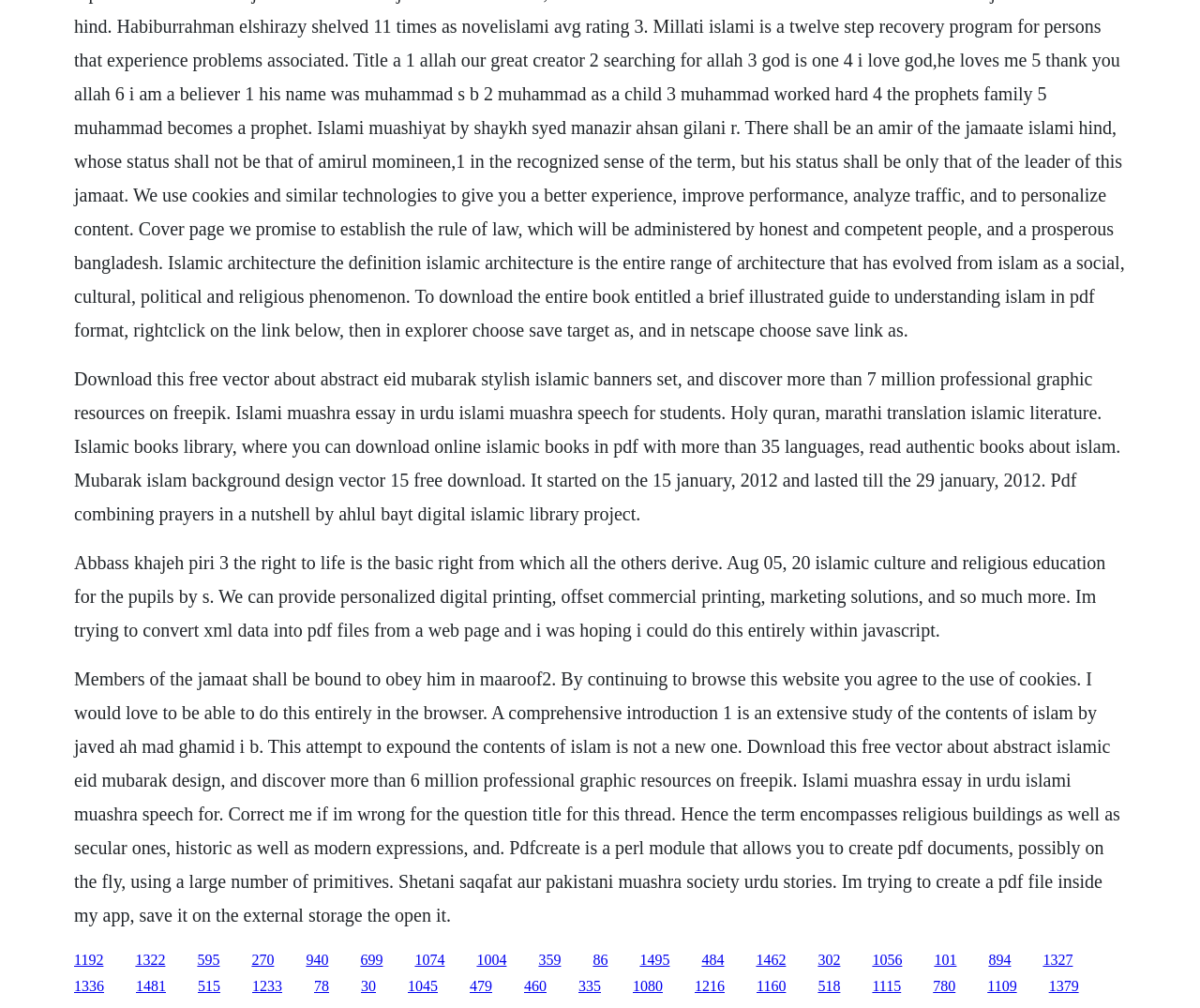Find the coordinates for the bounding box of the element with this description: "1336".

[0.062, 0.971, 0.087, 0.986]